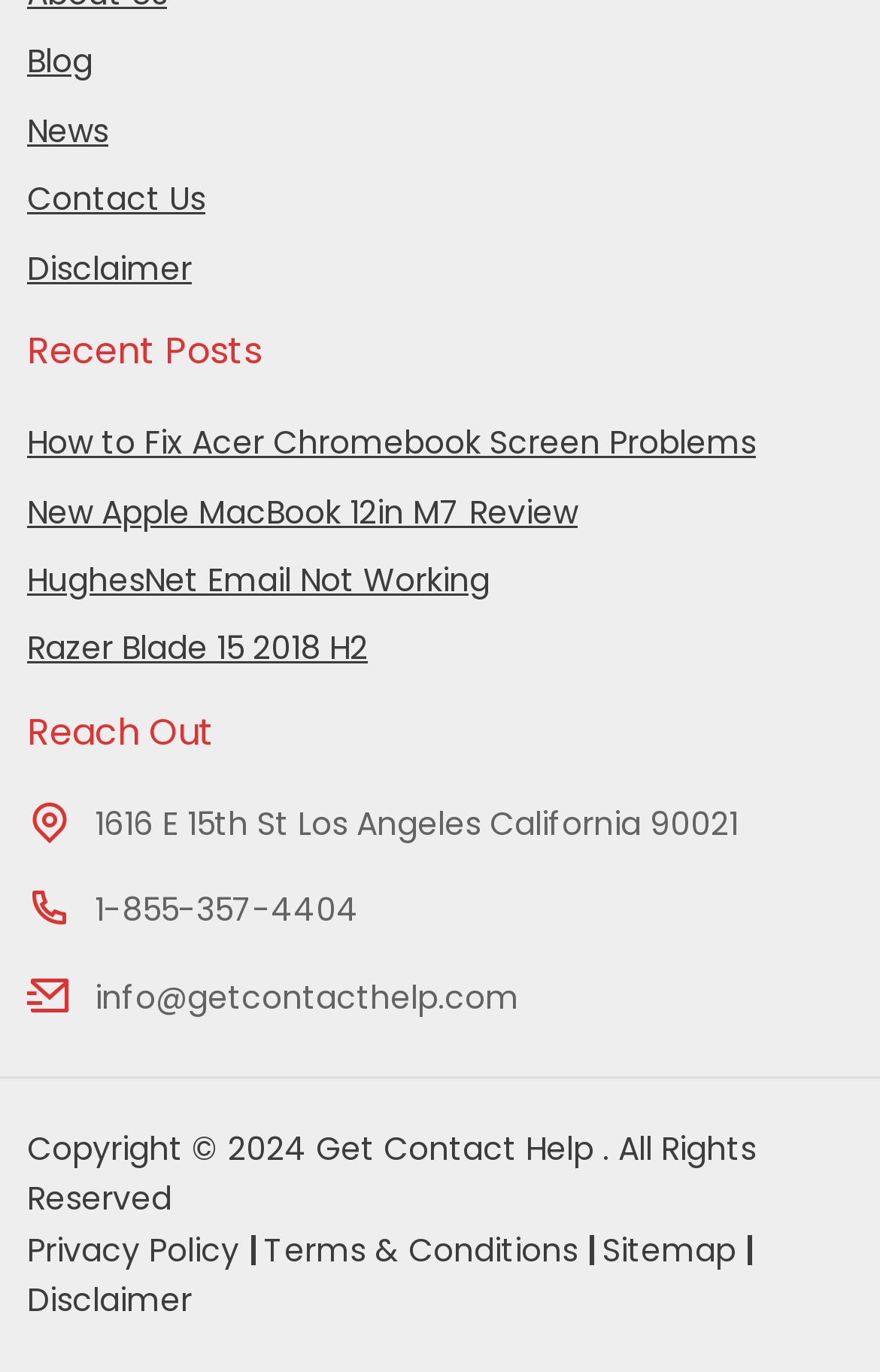Please identify the bounding box coordinates of the element I should click to complete this instruction: 'contact us'. The coordinates should be given as four float numbers between 0 and 1, like this: [left, top, right, bottom].

[0.031, 0.129, 0.233, 0.161]